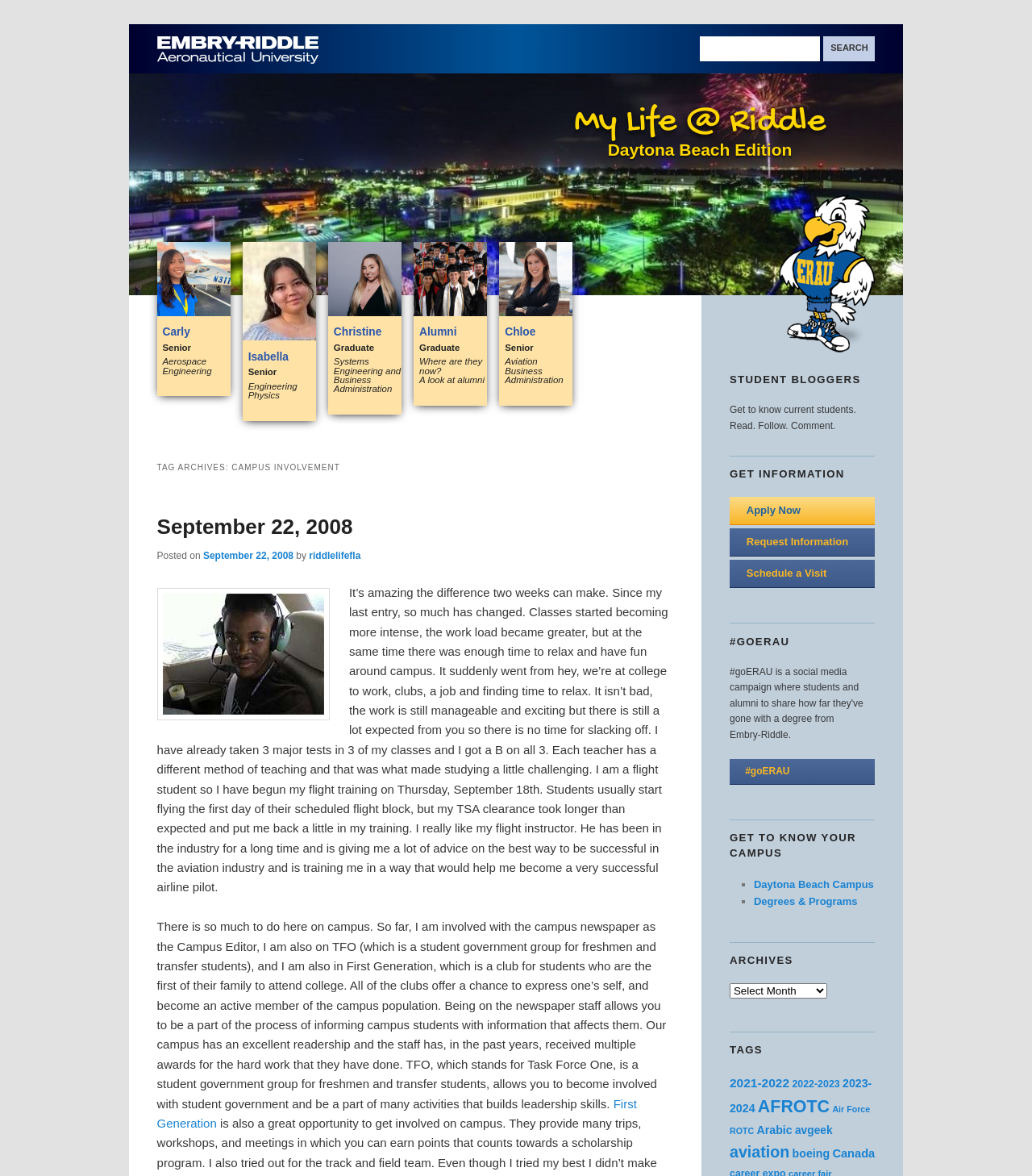What is the name of the student blogger?
Based on the screenshot, provide your answer in one word or phrase.

Carly